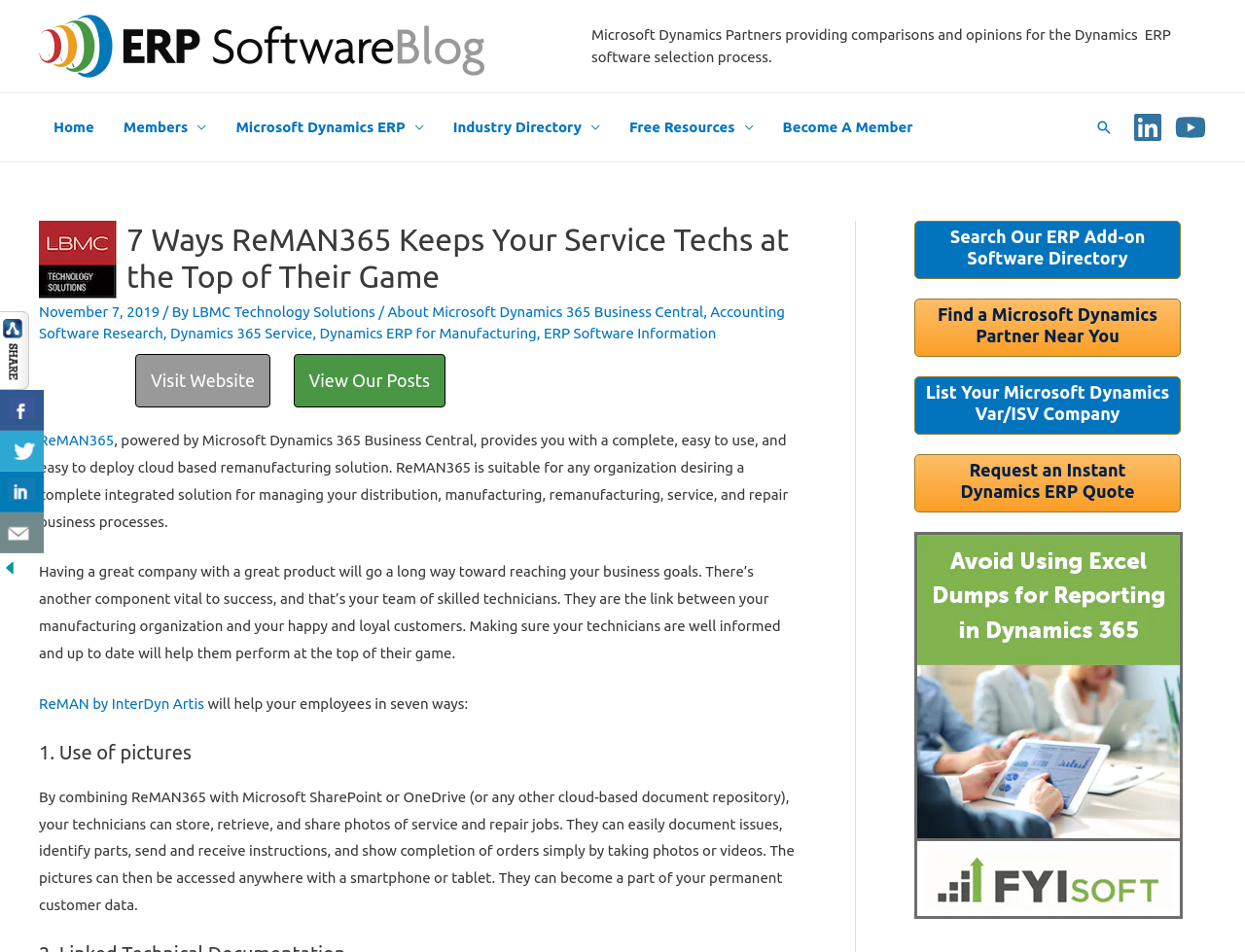Determine the bounding box coordinates of the element's region needed to click to follow the instruction: "Click on the 'Home' link". Provide these coordinates as four float numbers between 0 and 1, formatted as [left, top, right, bottom].

[0.031, 0.098, 0.087, 0.17]